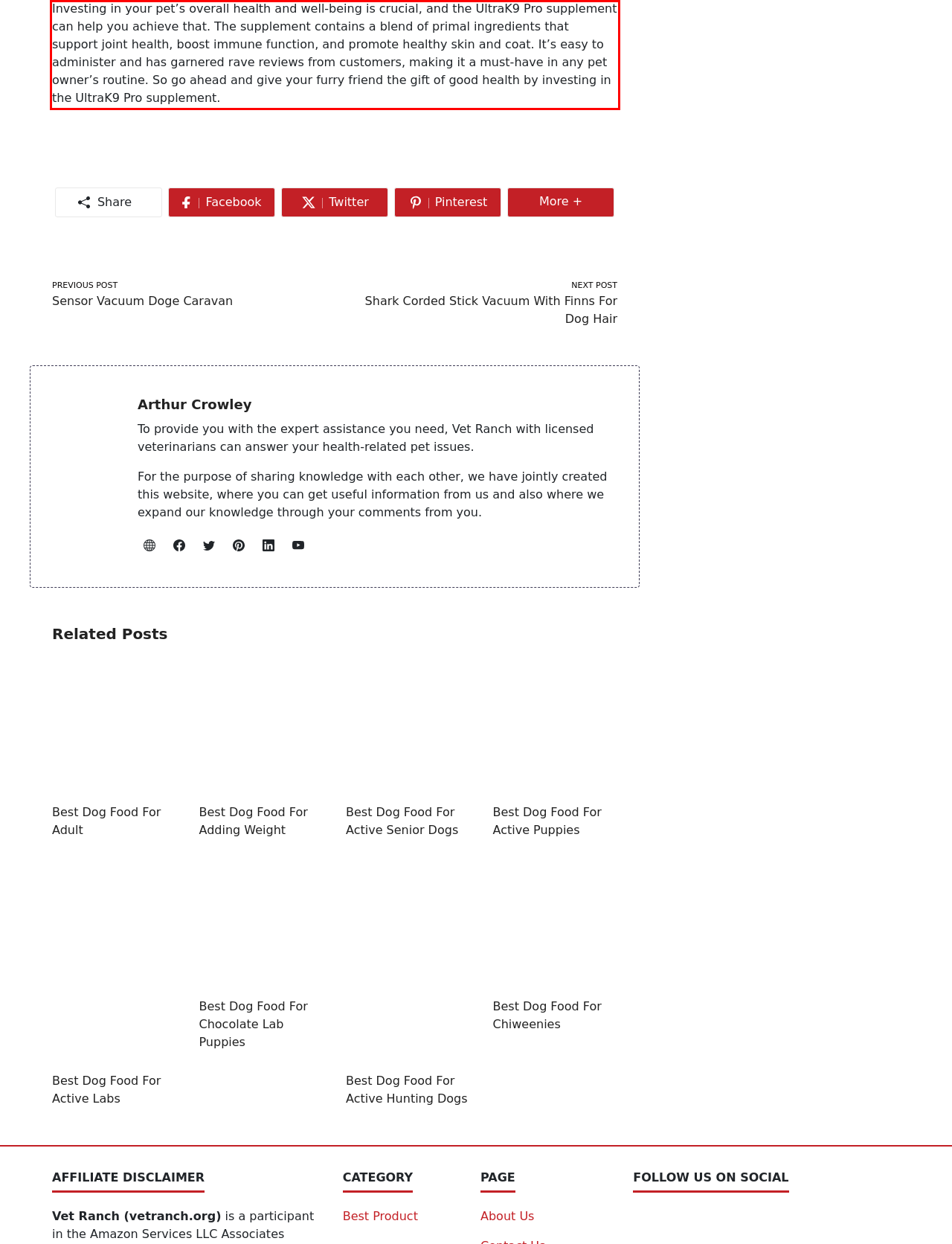You have a screenshot of a webpage where a UI element is enclosed in a red rectangle. Perform OCR to capture the text inside this red rectangle.

Investing in your pet’s overall health and well-being is crucial, and the UltraK9 Pro supplement can help you achieve that. The supplement contains a blend of primal ingredients that support joint health, boost immune function, and promote healthy skin and coat. It’s easy to administer and has garnered rave reviews from customers, making it a must-have in any pet owner’s routine. So go ahead and give your furry friend the gift of good health by investing in the UltraK9 Pro supplement.